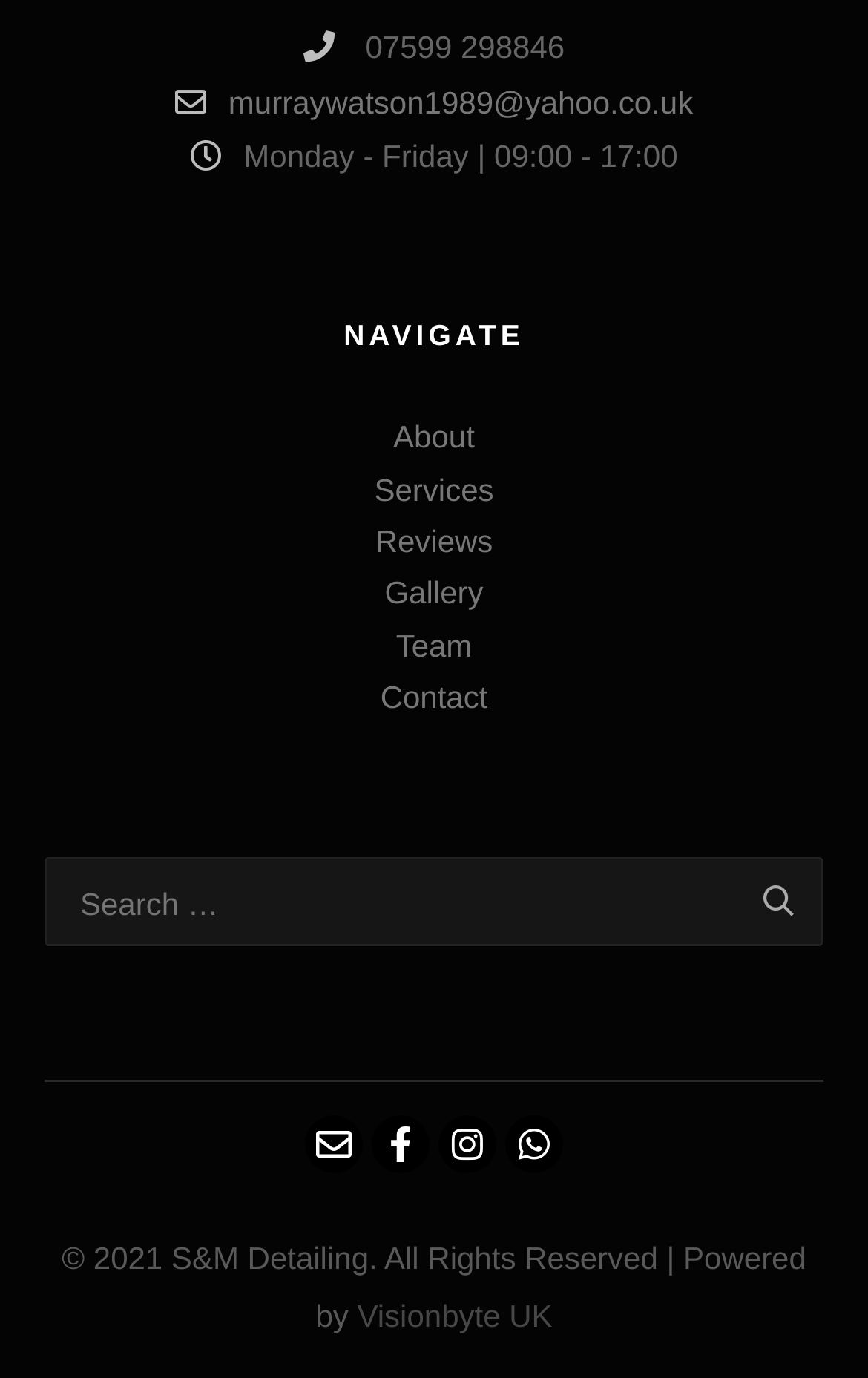What is the year of copyright?
Give a detailed explanation using the information visible in the image.

The year of copyright can be found at the bottom of the webpage, in the footer section. It is displayed as '© 2021'.